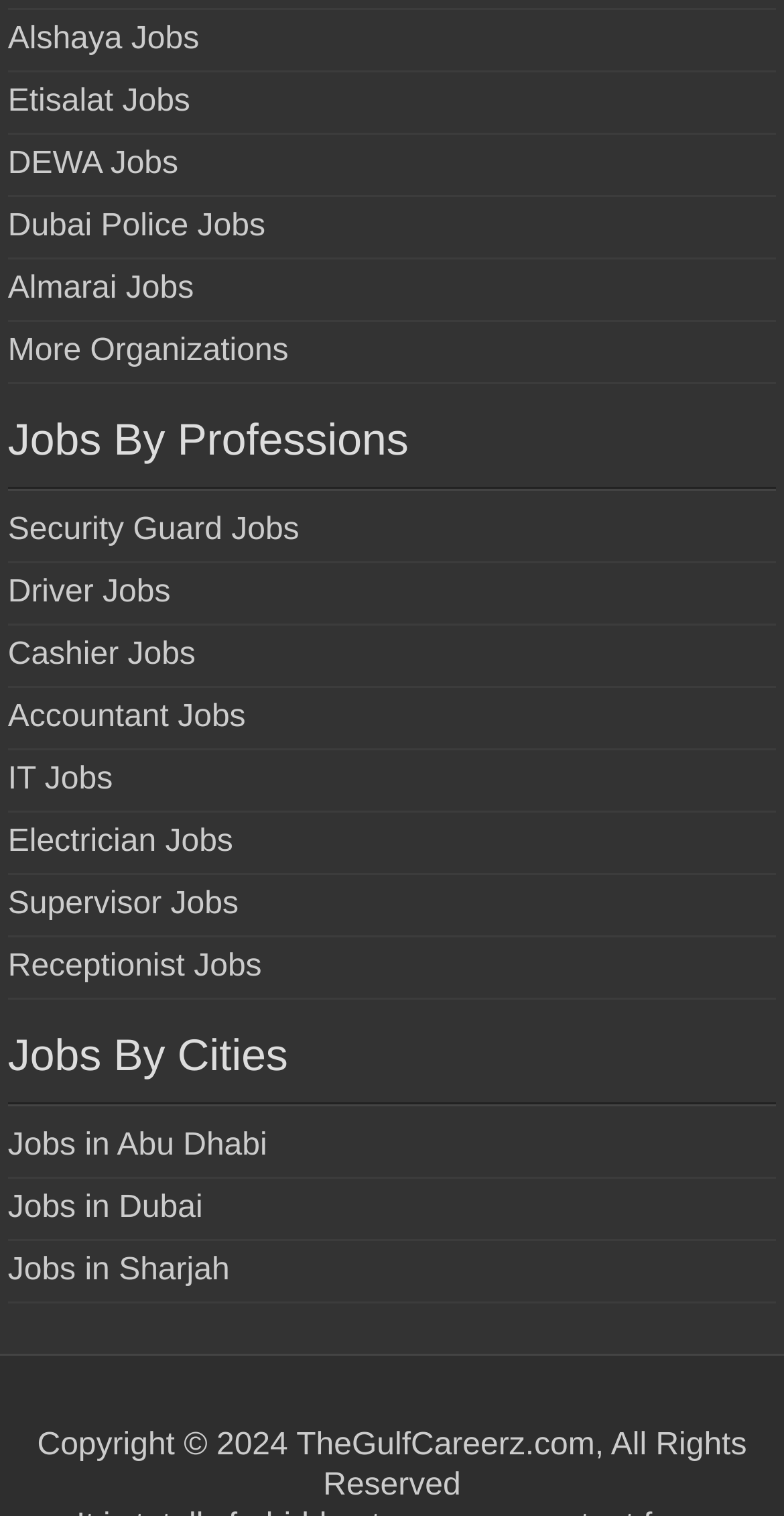What type of jobs are listed under 'Jobs By Professions'?
Using the information from the image, give a concise answer in one word or a short phrase.

Security Guard, Driver, etc.